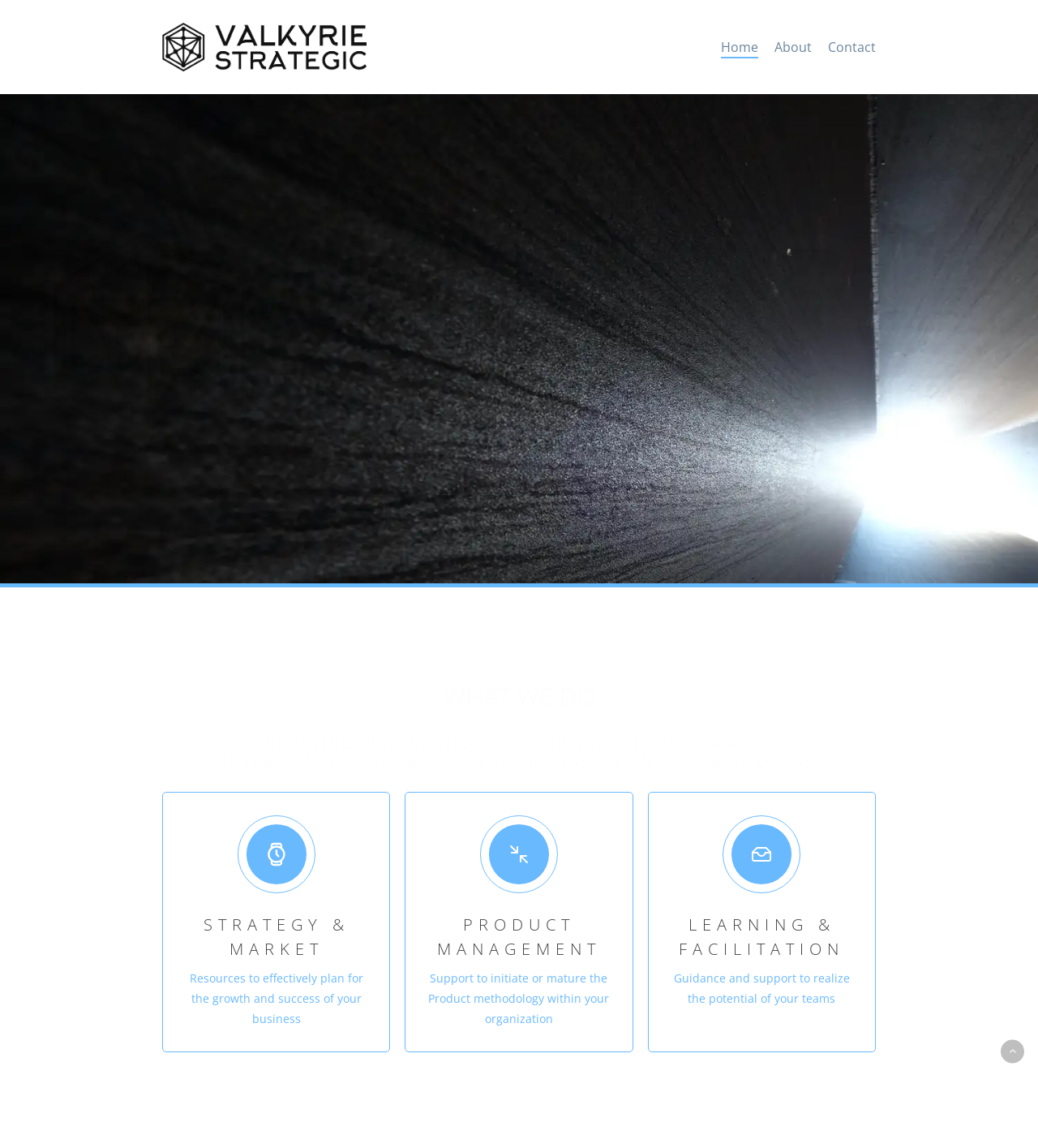What are the main services offered by Valkyrie Strategic?
Using the visual information, answer the question in a single word or phrase.

Strategy, Product Management, Learning